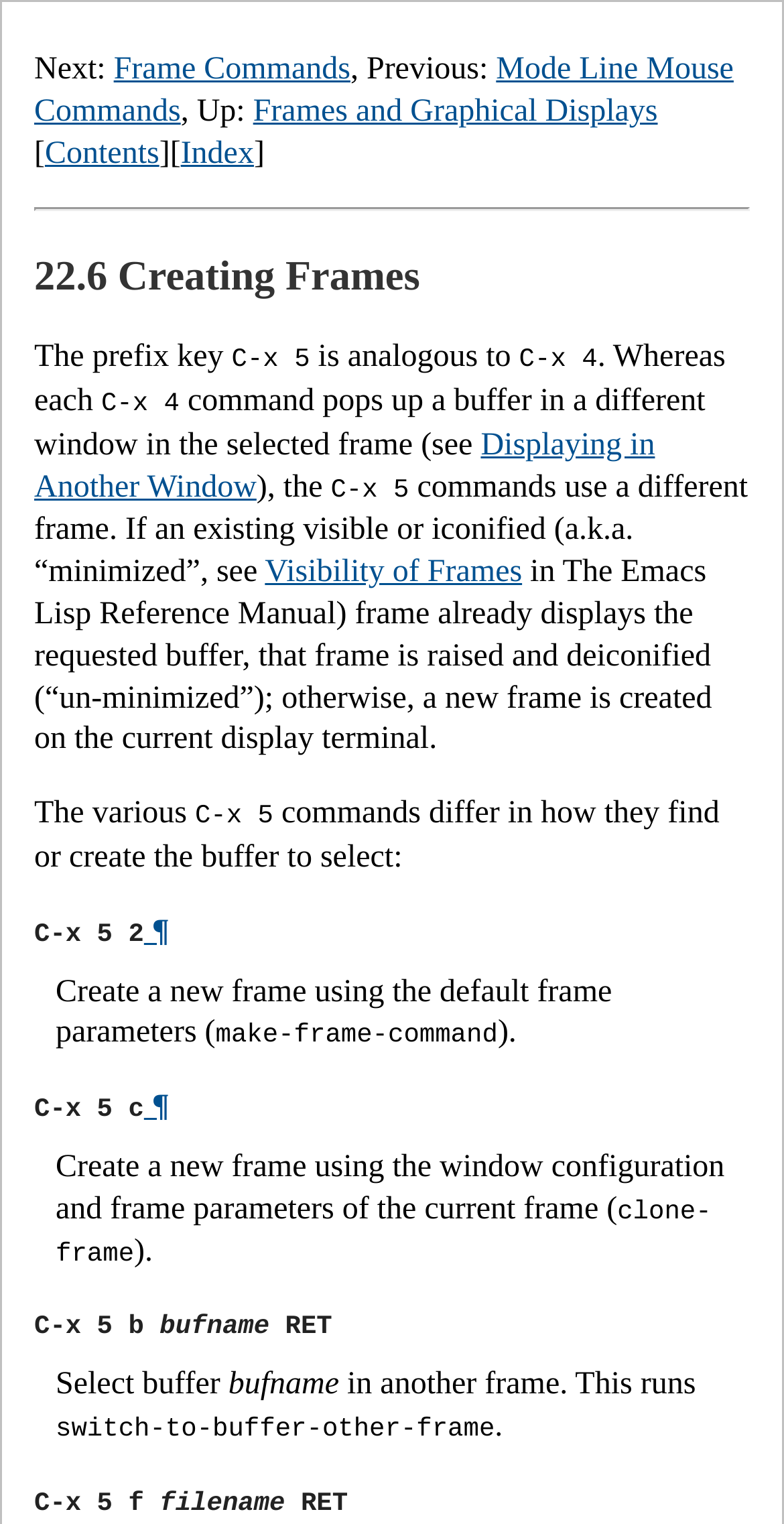Please identify the bounding box coordinates of the region to click in order to complete the given instruction: "Click on 'Contents'". The coordinates should be four float numbers between 0 and 1, i.e., [left, top, right, bottom].

[0.057, 0.089, 0.203, 0.112]